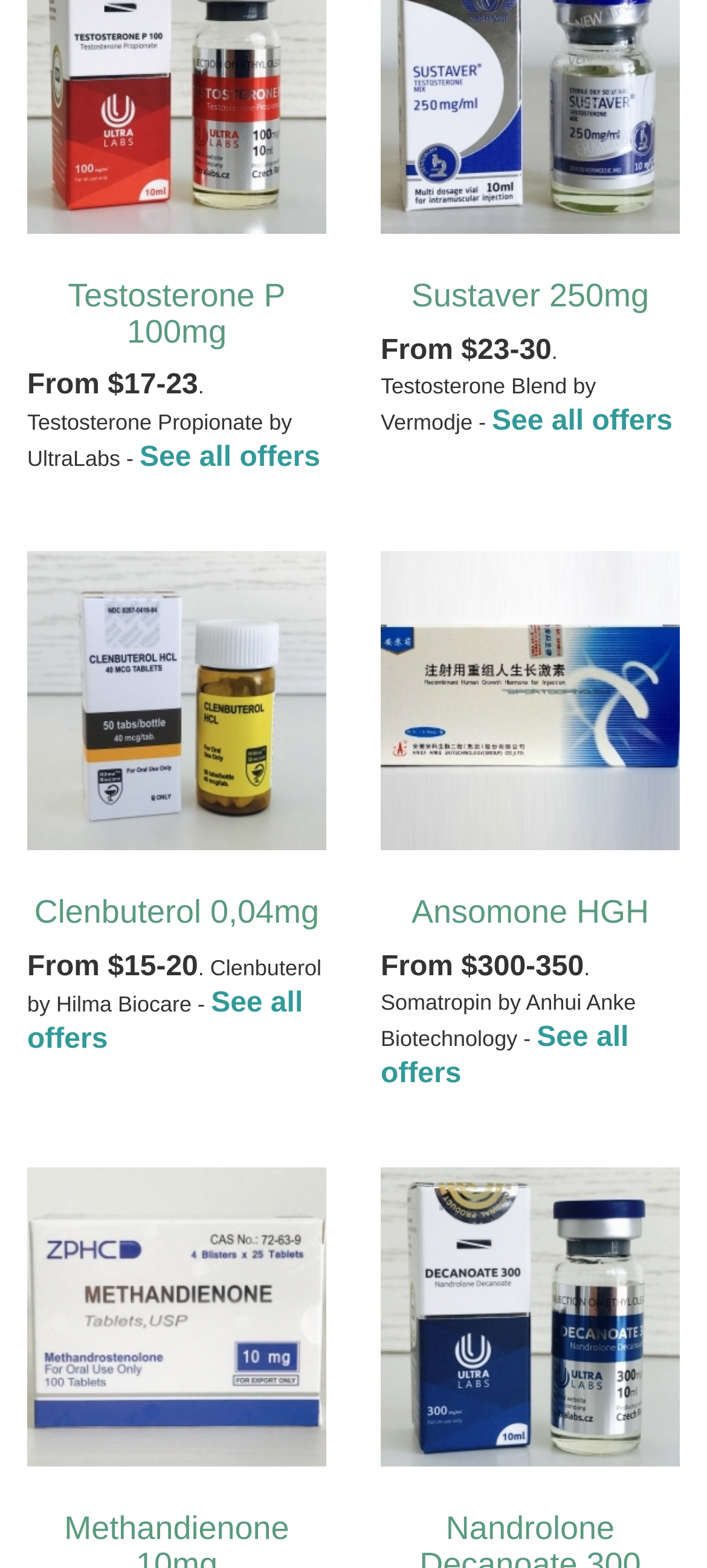Could you specify the bounding box coordinates for the clickable section to complete the following instruction: "View Testosterone P 100mg offers"?

[0.198, 0.282, 0.453, 0.301]